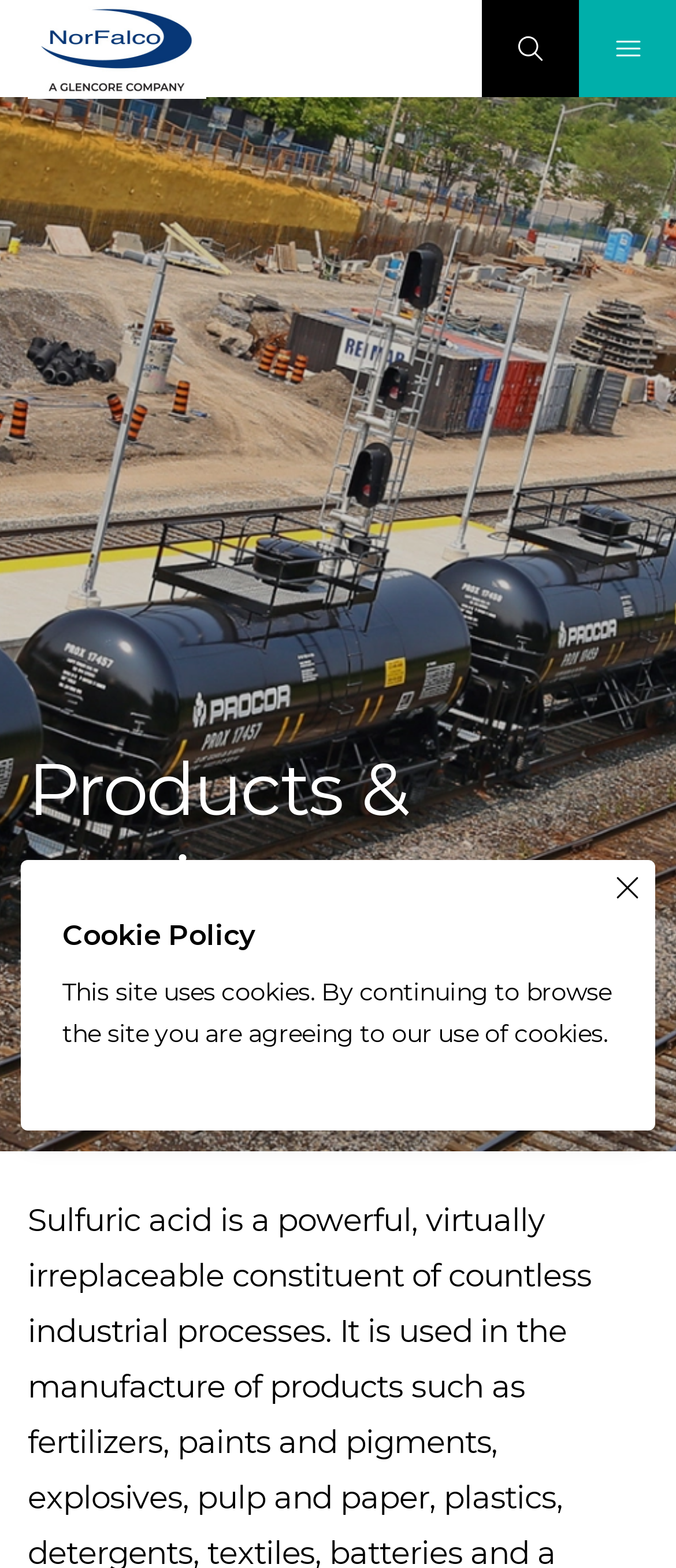Locate the bounding box of the UI element with the following description: "aria-label="Toggle Navigation"".

[0.856, 0.0, 1.0, 0.062]